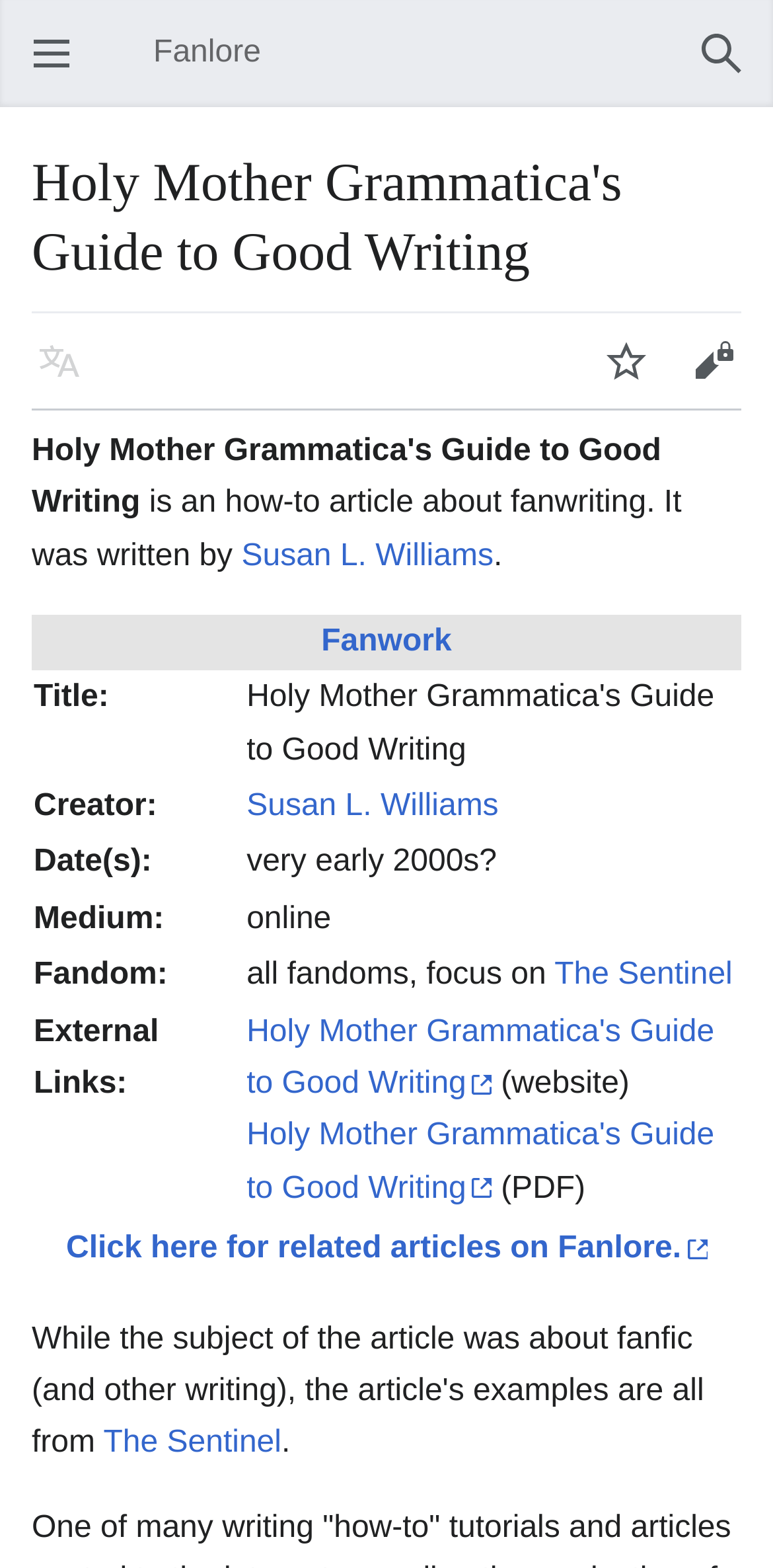Utilize the details in the image to give a detailed response to the question: What is the medium of the article?

I found the answer by looking at the table row with the label 'Medium:' and the corresponding grid cell with the text 'online'.